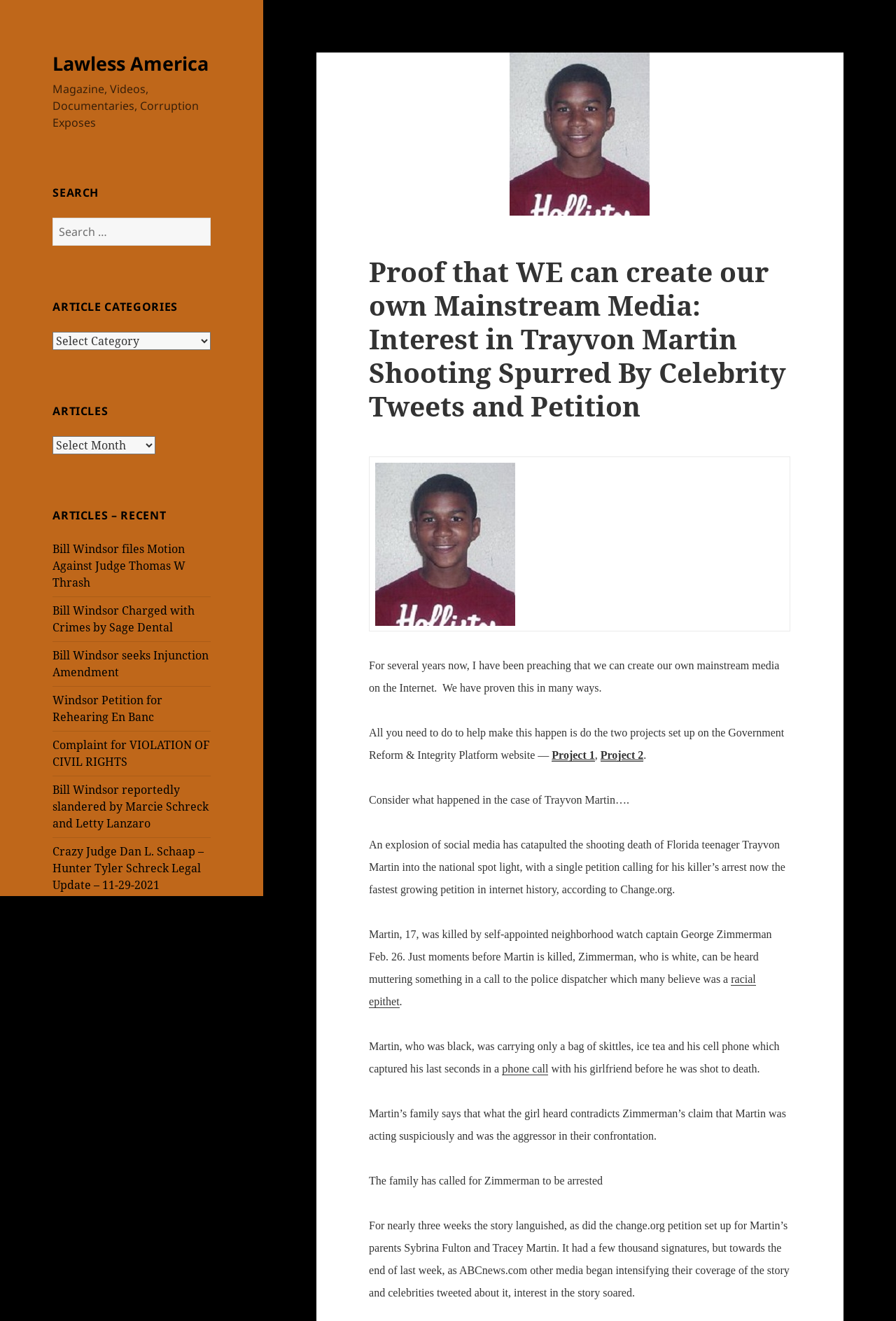What is the purpose of the search box?
Based on the visual content, answer with a single word or a brief phrase.

To search for articles